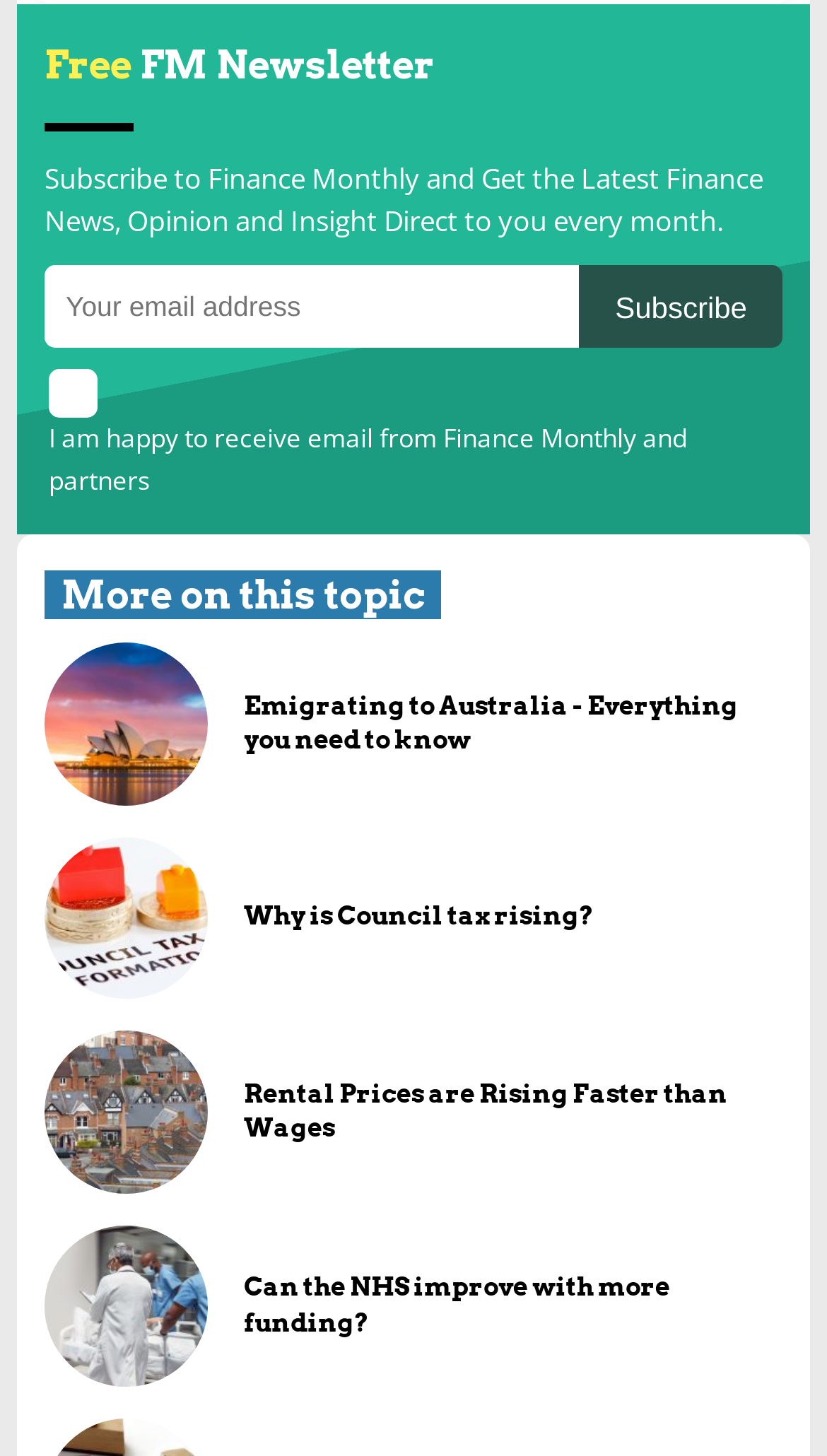Specify the bounding box coordinates for the region that must be clicked to perform the given instruction: "Subscribe to the newsletter".

[0.701, 0.182, 0.946, 0.239]